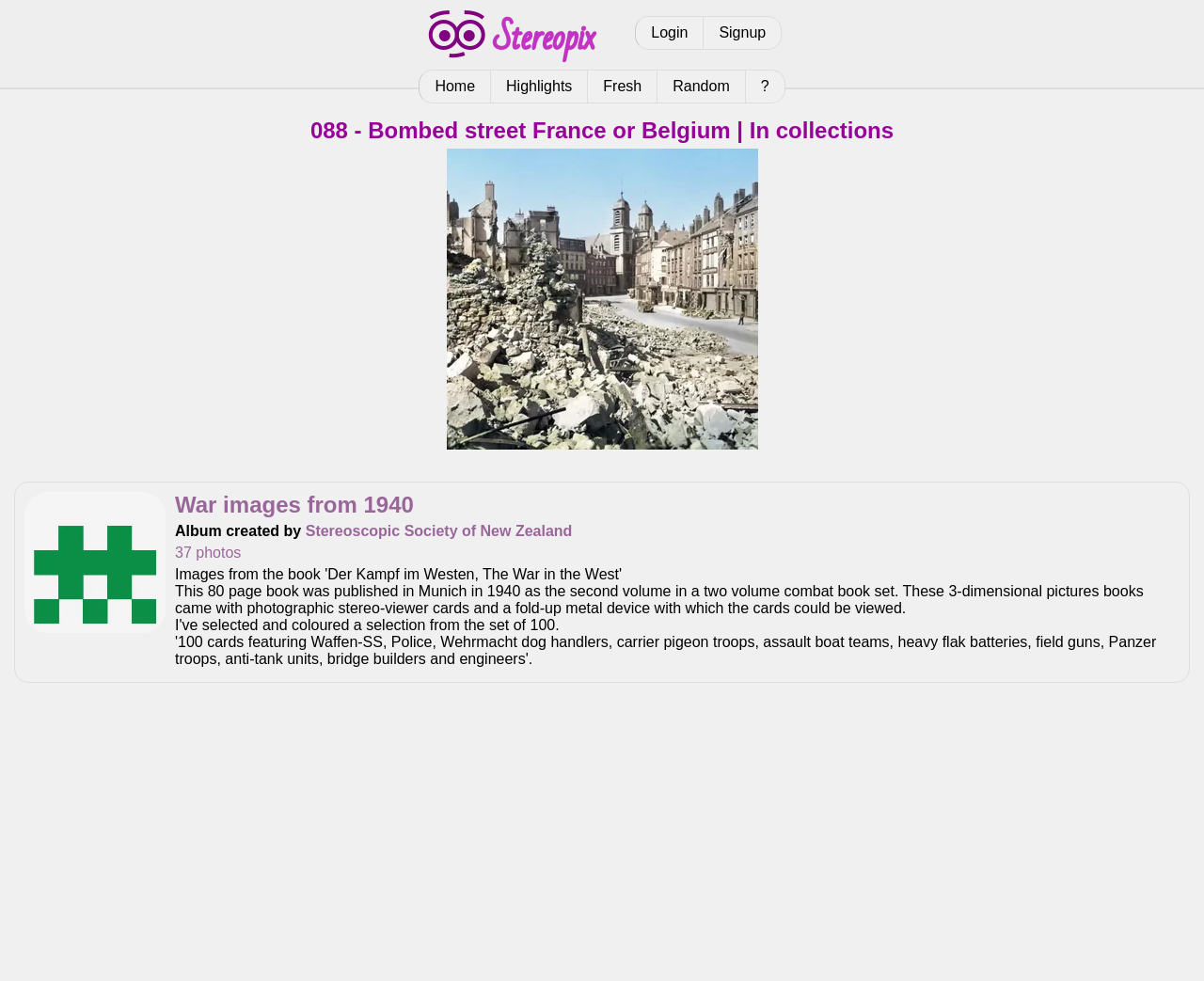Look at the image and answer the question in detail:
What is the logo of the website?

The logo of the website is located at the top left corner of the webpage, and it is an image with a bounding box coordinate of [0.351, 0.005, 0.501, 0.066]. The OCR text of the image is 'Stereopix logo'.